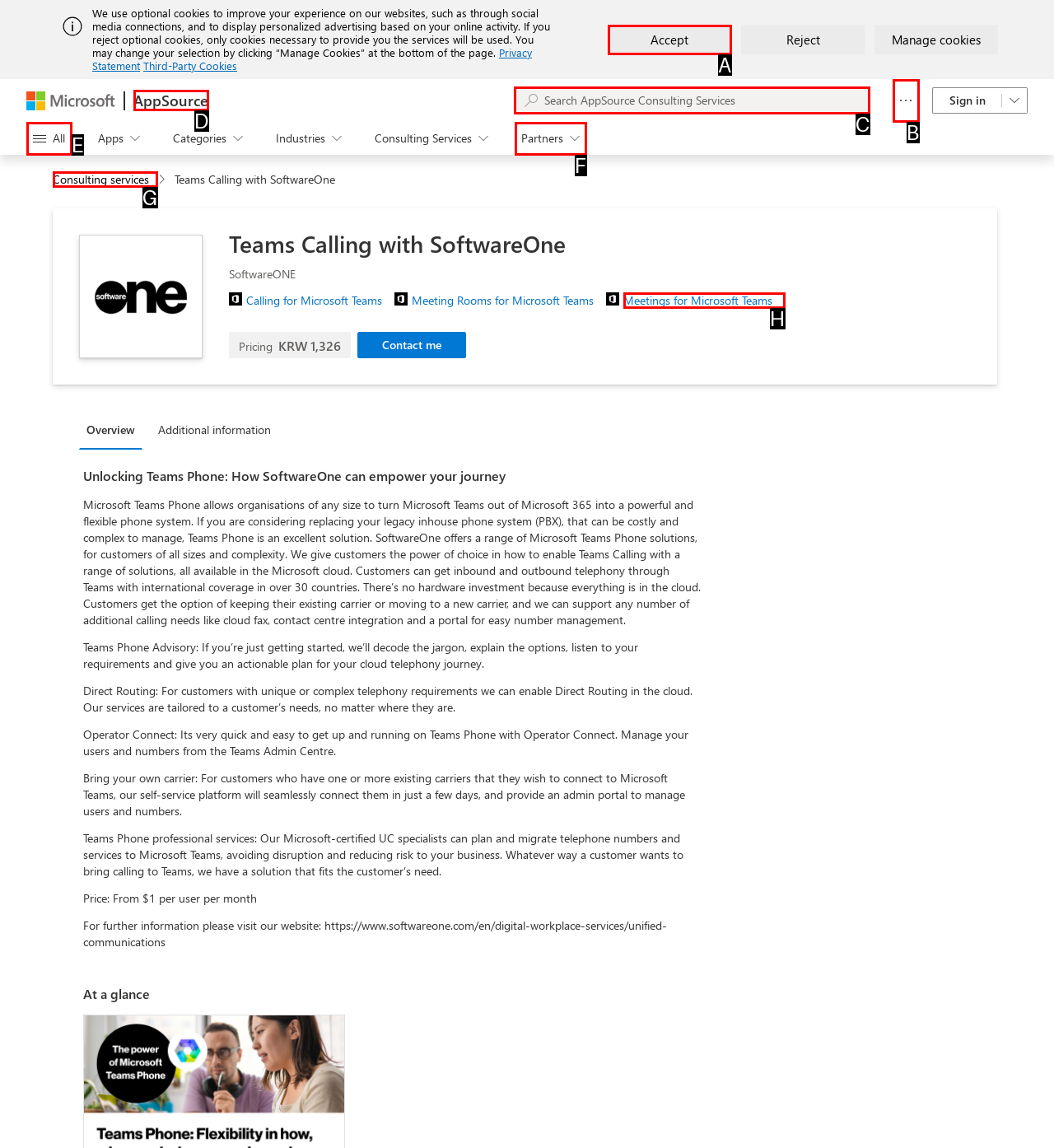Given the task: Search AppSource Consulting Services, point out the letter of the appropriate UI element from the marked options in the screenshot.

C